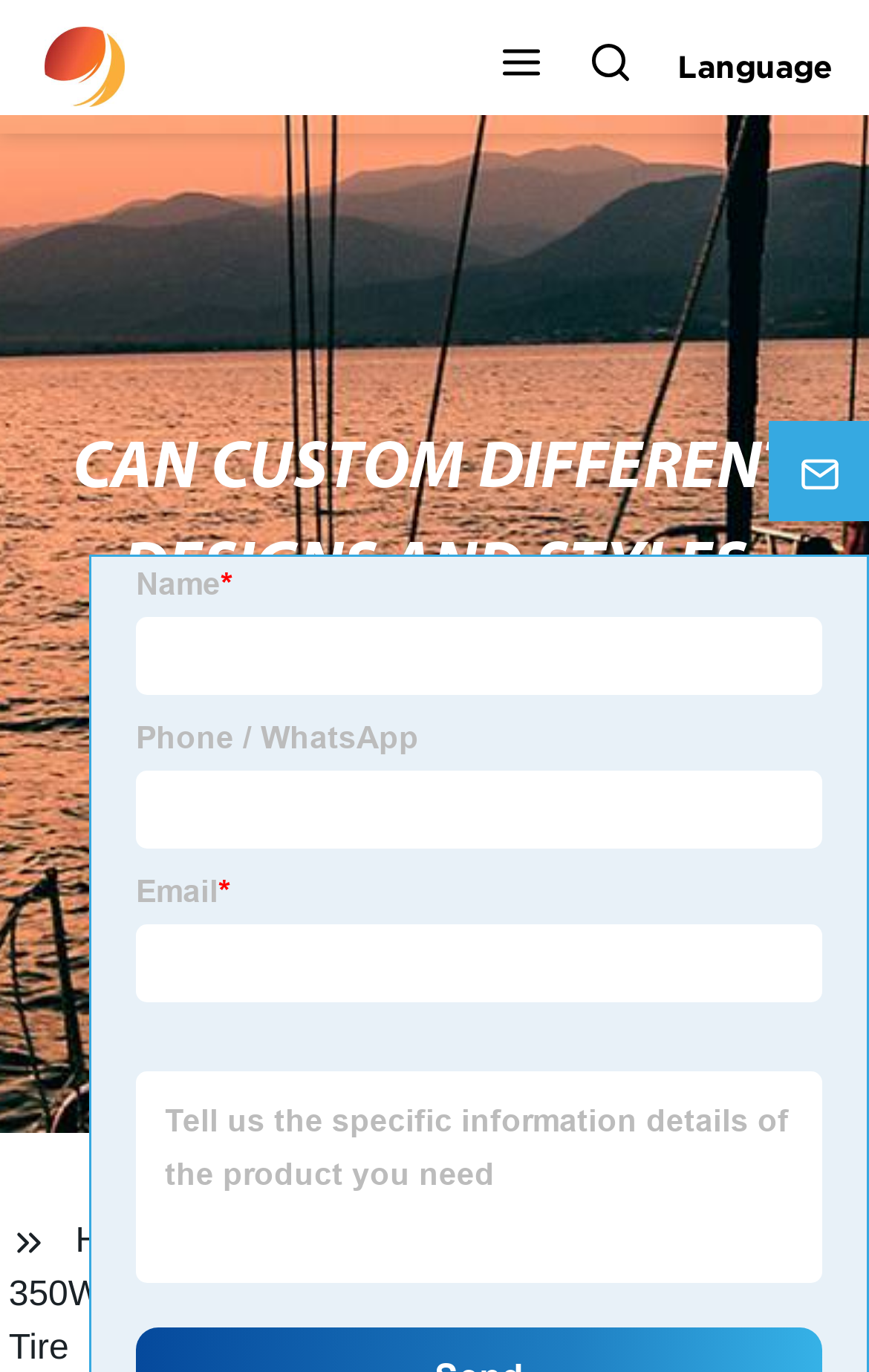Respond concisely with one word or phrase to the following query:
What is the purpose of the button with the image at the top-right corner?

Search